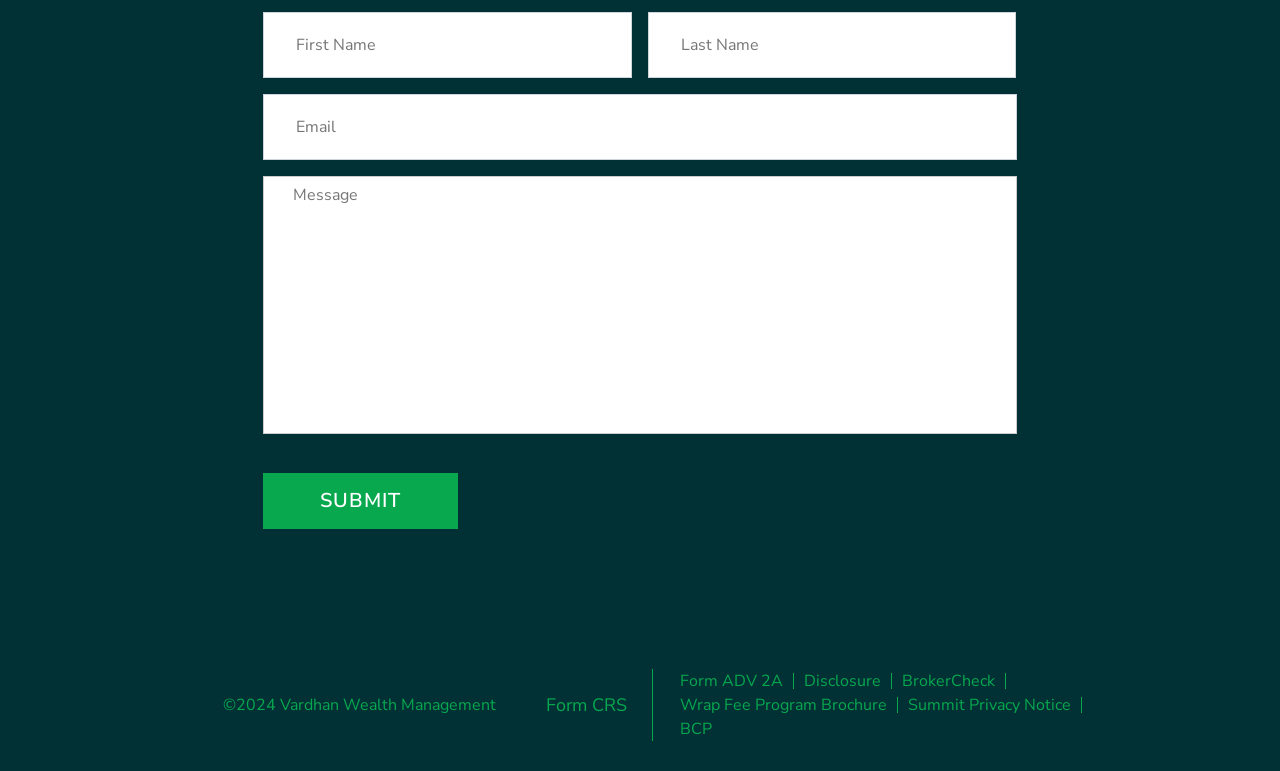Please provide a short answer using a single word or phrase for the question:
How many links are there at the bottom of the page?

8